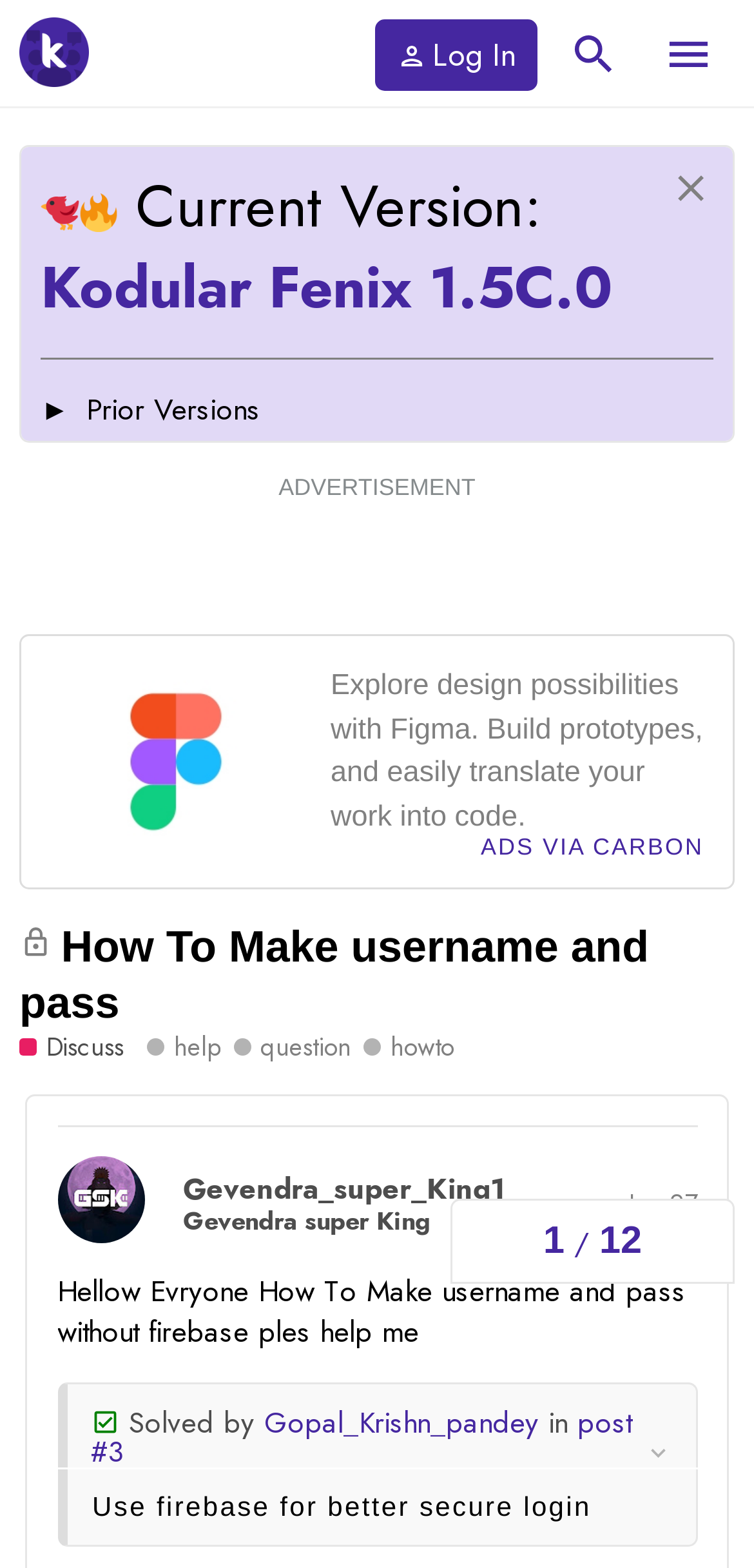Locate the bounding box coordinates of the element that needs to be clicked to carry out the instruction: "Search for something". The coordinates should be given as four float numbers ranging from 0 to 1, i.e., [left, top, right, bottom].

[0.732, 0.008, 0.842, 0.06]